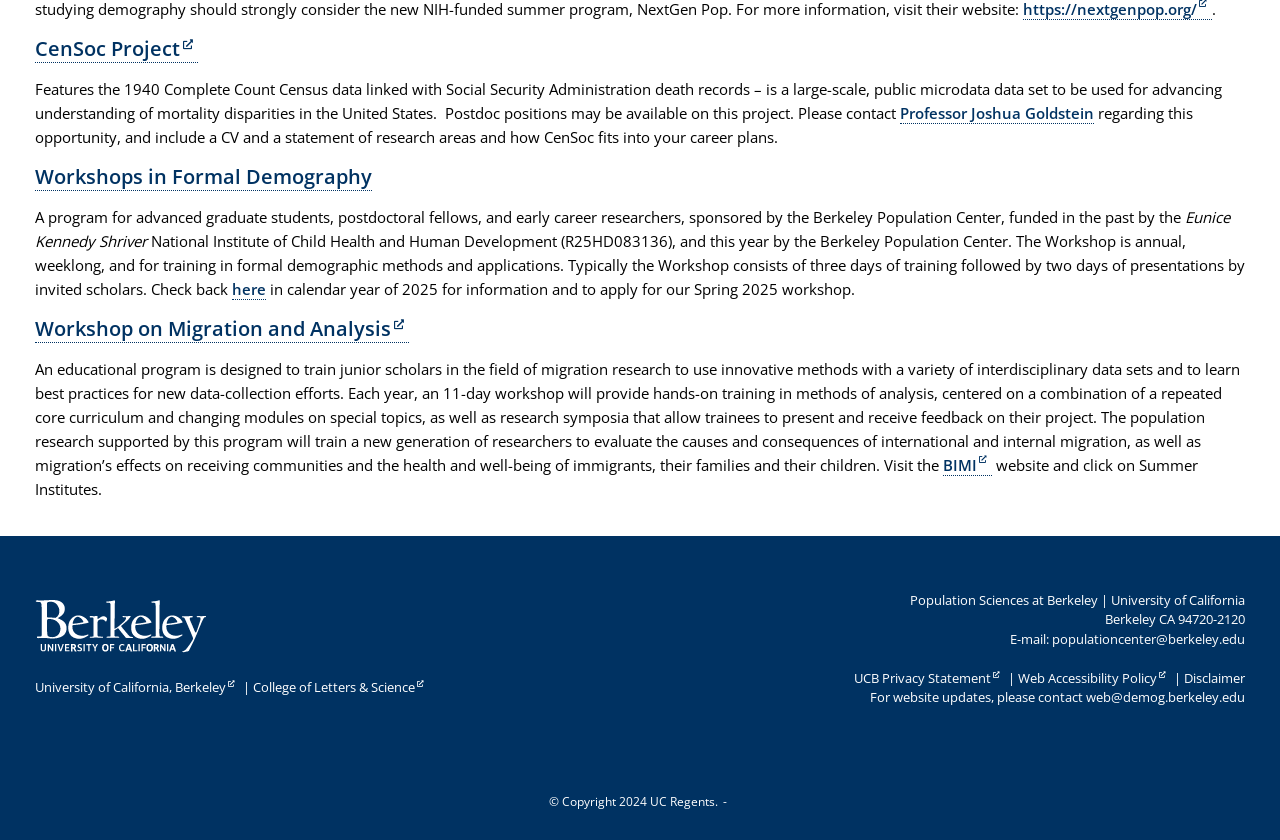Locate the UI element described by Workshop on Migration and Analysis and provide its bounding box coordinates. Use the format (top-left x, top-left y, bottom-right x, bottom-right y) with all values as floating point numbers between 0 and 1.

[0.027, 0.374, 0.32, 0.408]